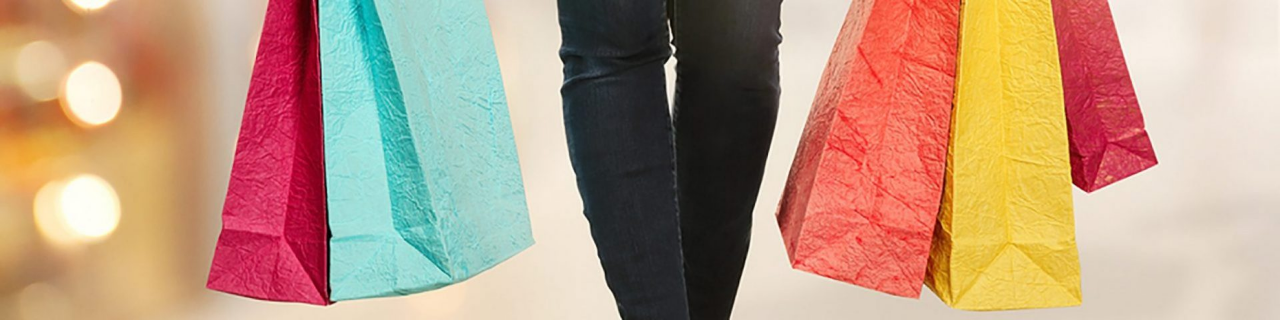What is the material of the shopping bags?
Using the image as a reference, answer the question with a short word or phrase.

Textured paper